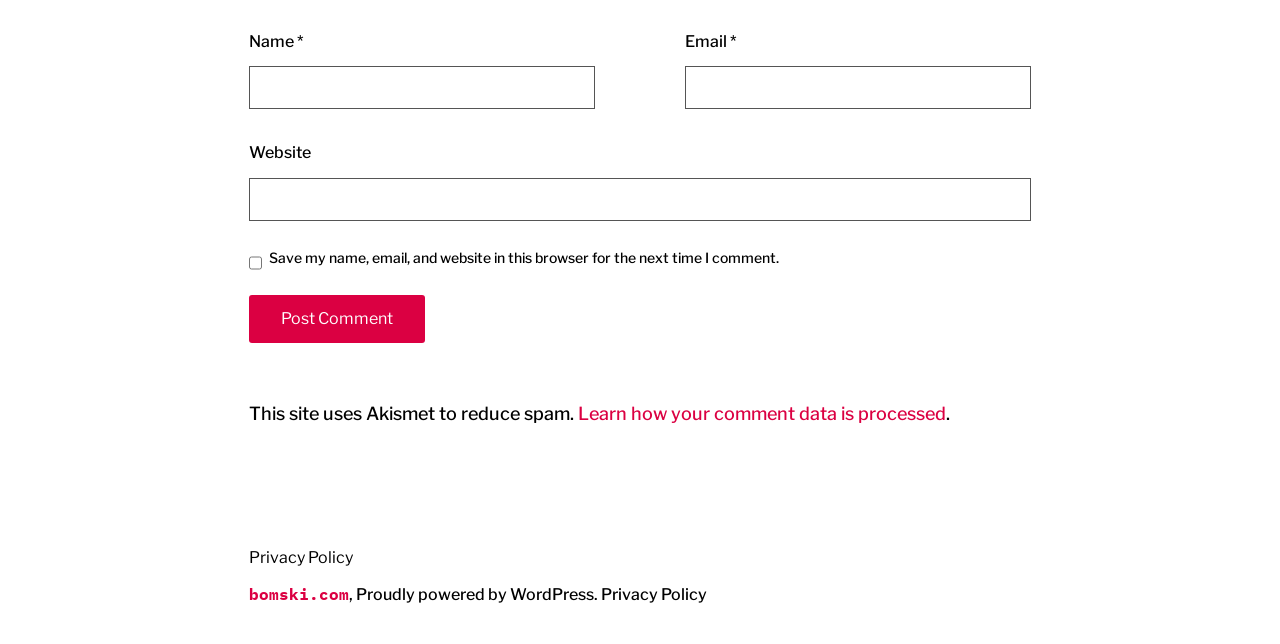Provide a brief response to the question below using a single word or phrase: 
What is the purpose of this webpage?

Leave a comment